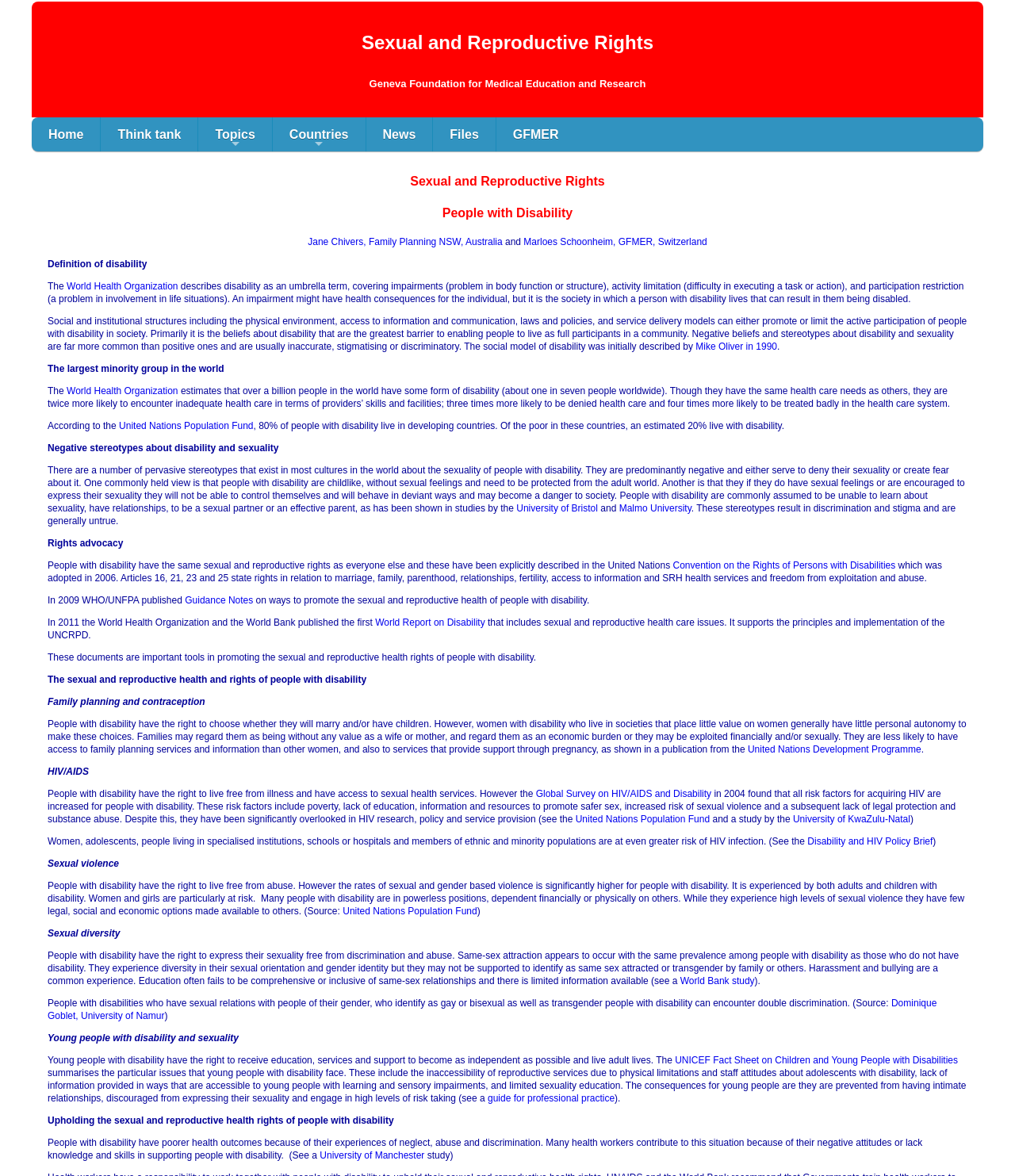Reply to the question below using a single word or brief phrase:
What is the name of the organization mentioned in the webpage?

Geneva Foundation for Medical Education and Research